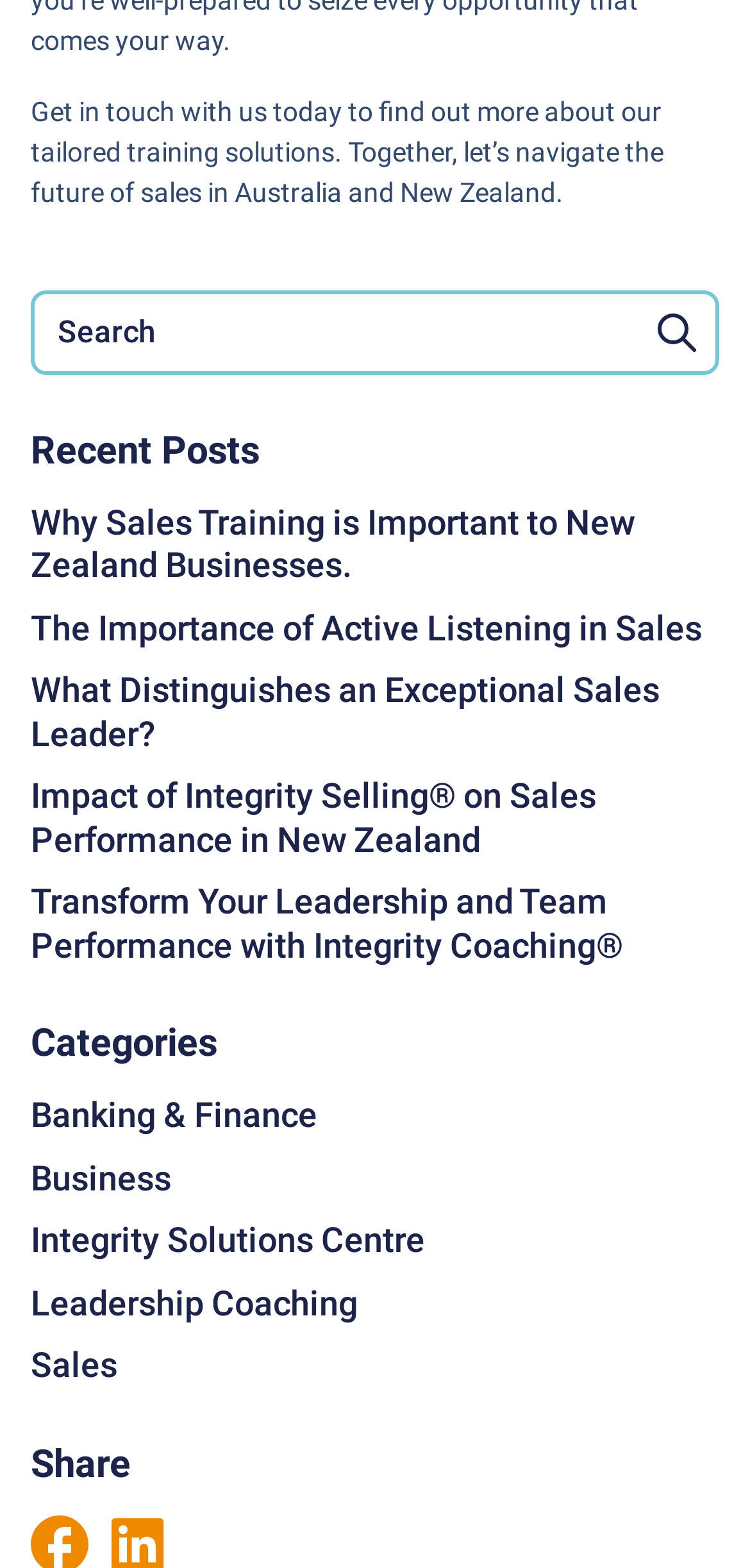Give a one-word or short-phrase answer to the following question: 
What is the title of the first recent post?

Why Sales Training is Important to New Zealand Businesses.